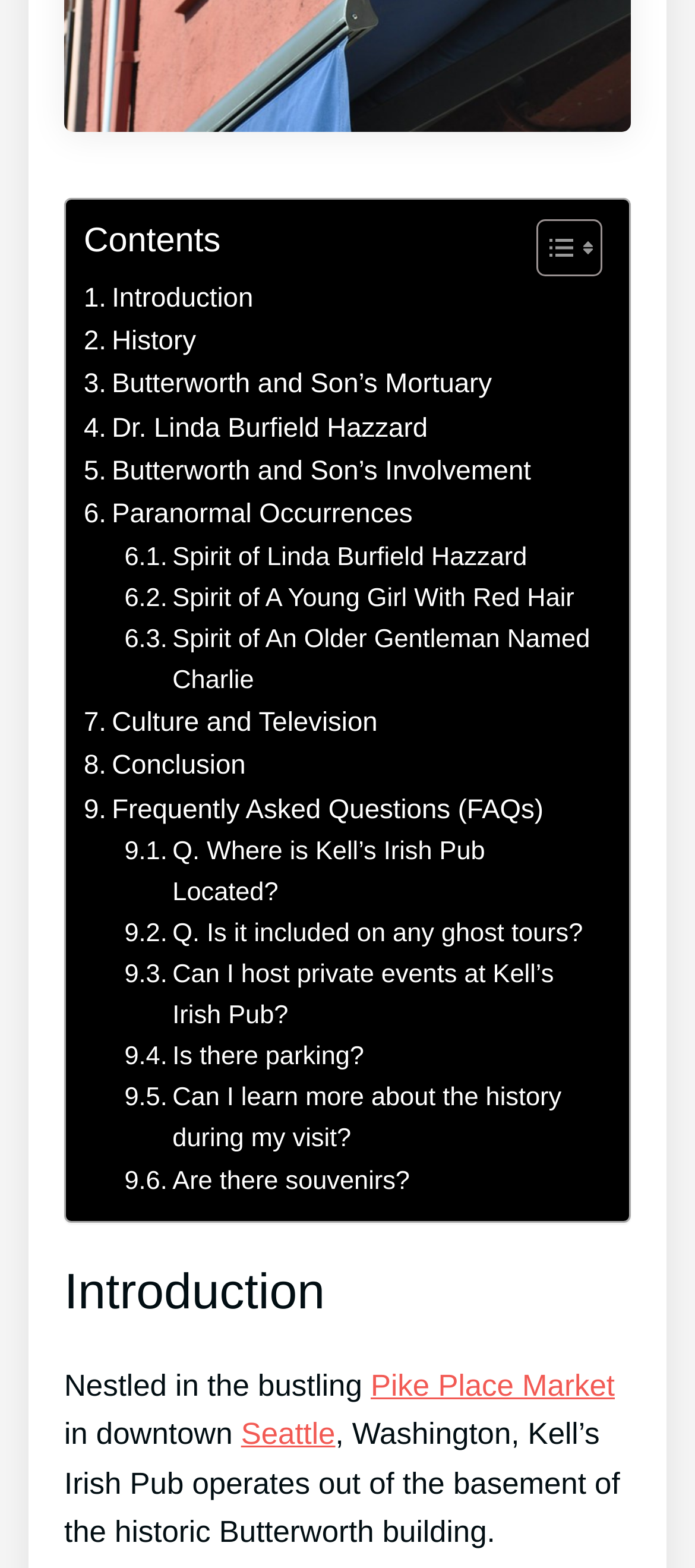Find the bounding box coordinates of the area to click in order to follow the instruction: "Read about 'Dr. Linda Burfield Hazzard'".

[0.121, 0.26, 0.615, 0.287]